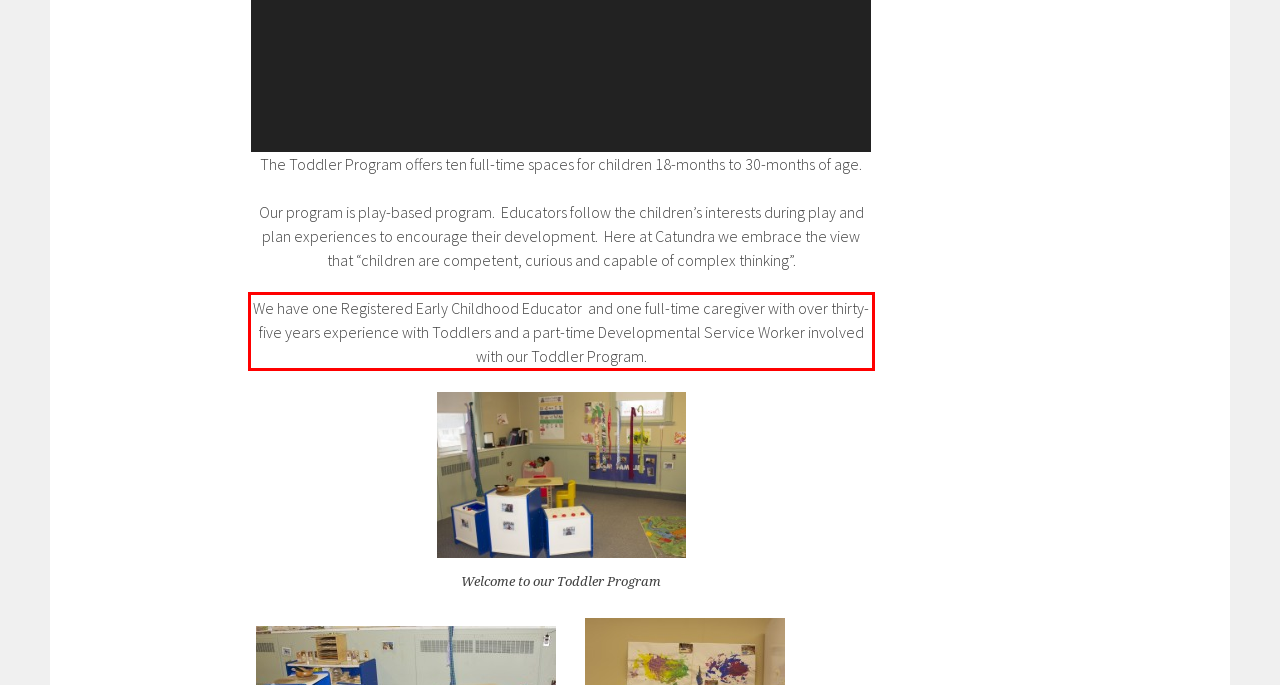You have a screenshot of a webpage where a UI element is enclosed in a red rectangle. Perform OCR to capture the text inside this red rectangle.

We have one Registered Early Childhood Educator and one full-time caregiver with over thirty-five years experience with Toddlers and a part-time Developmental Service Worker involved with our Toddler Program.